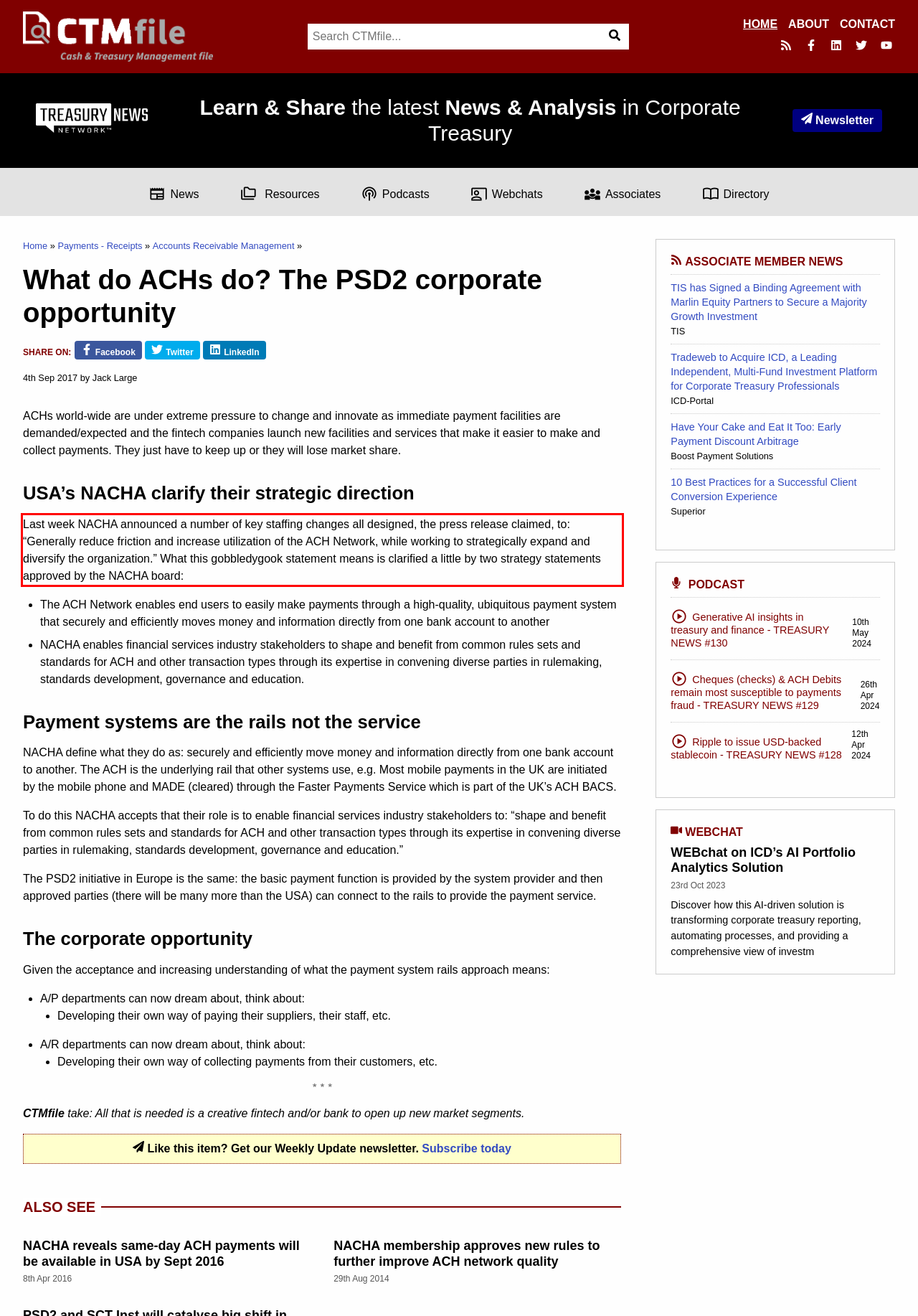There is a screenshot of a webpage with a red bounding box around a UI element. Please use OCR to extract the text within the red bounding box.

Last week NACHA announced a number of key staffing changes all designed, the press release claimed, to: “Generally reduce friction and increase utilization of the ACH Network, while working to strategically expand and diversify the organization.” What this gobbledygook statement means is clarified a little by two strategy statements approved by the NACHA board: